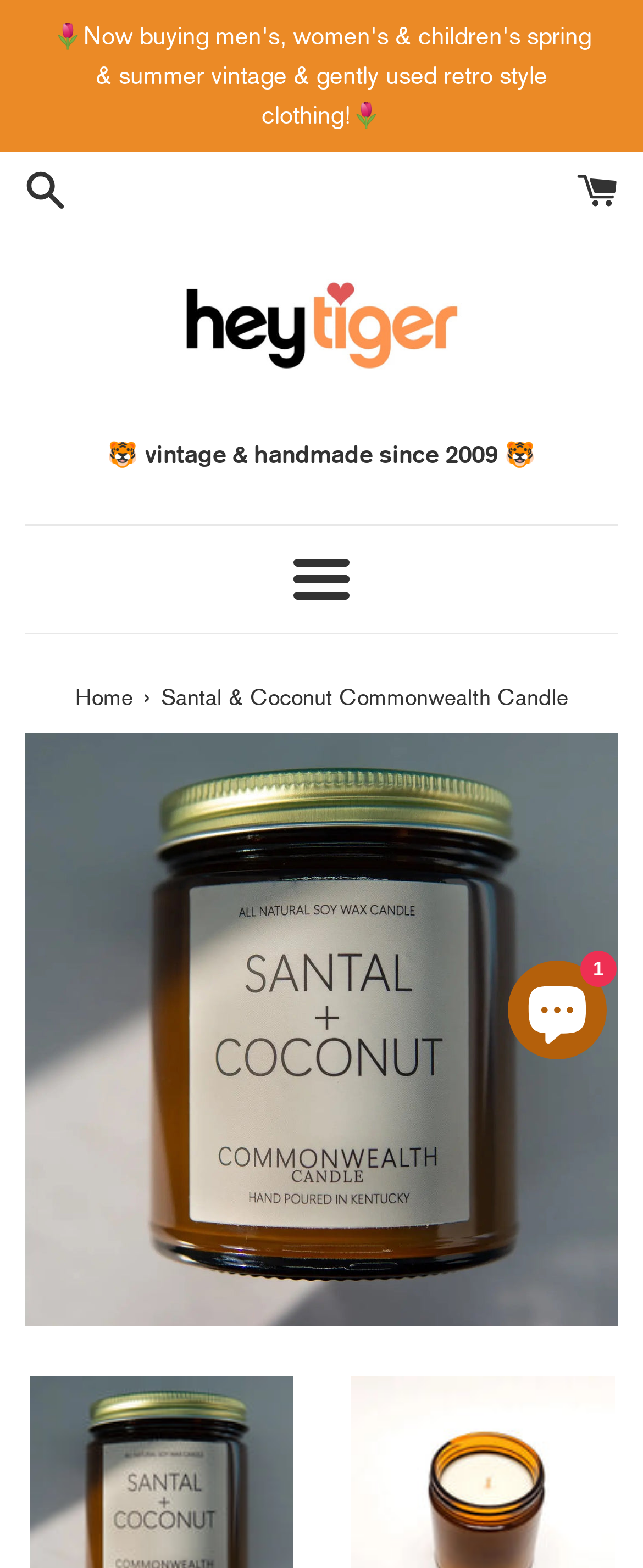Extract the bounding box for the UI element that matches this description: "Home".

[0.117, 0.436, 0.217, 0.453]